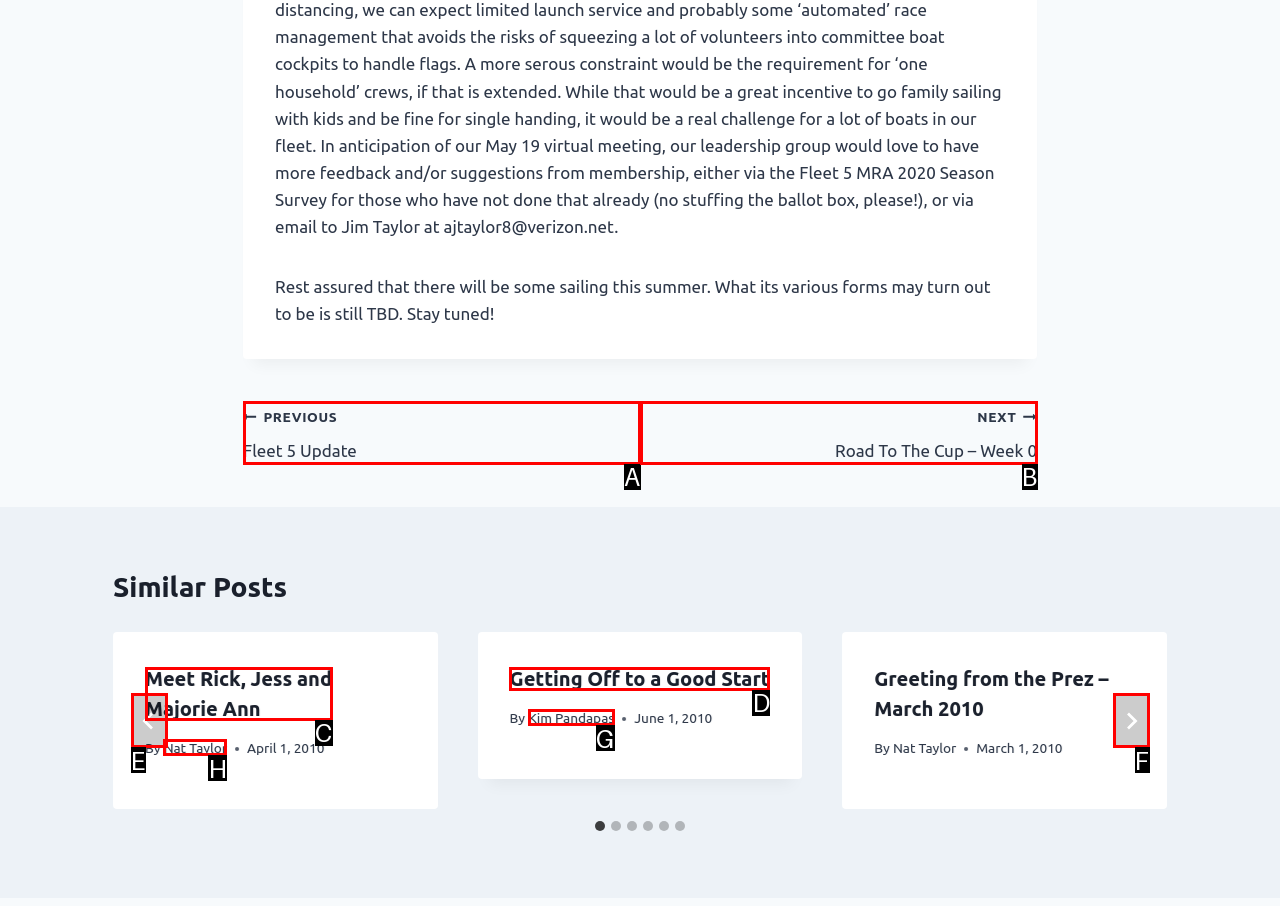Choose the HTML element that corresponds to the description: Prepare your paper
Provide the answer by selecting the letter from the given choices.

None